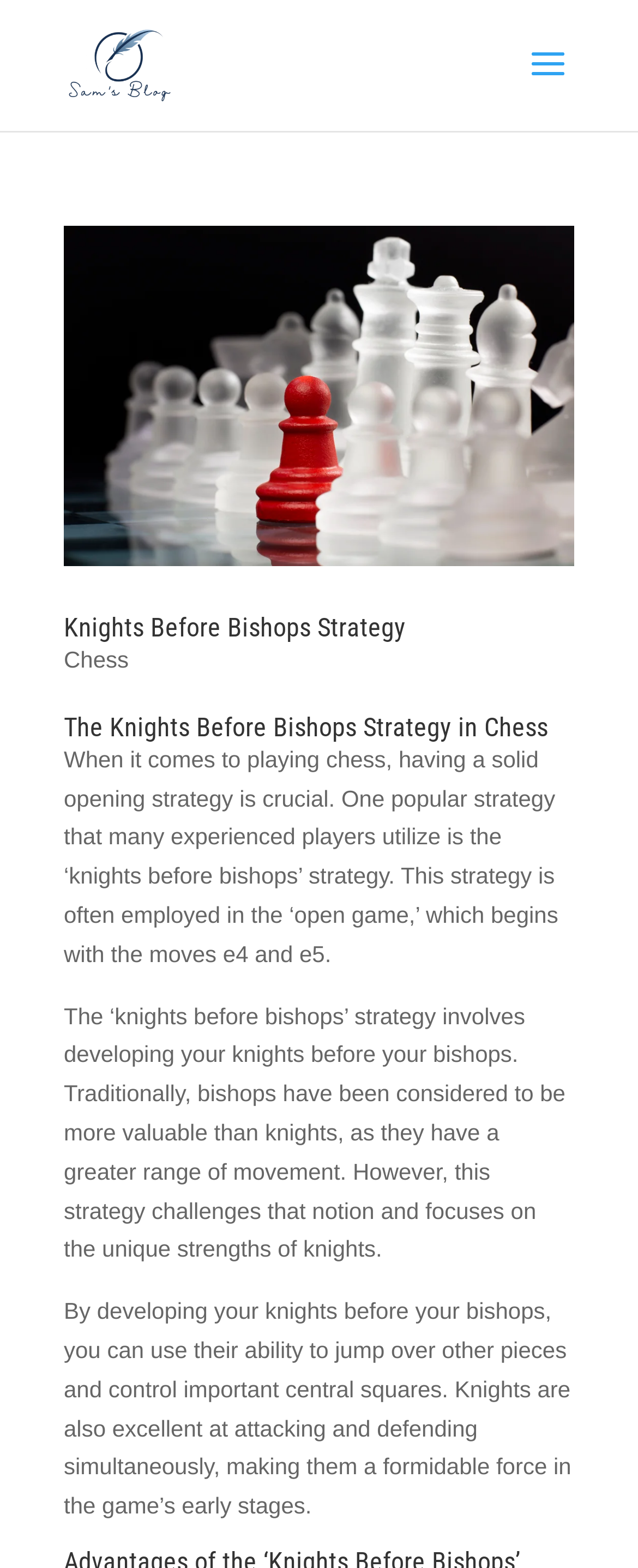What is the main topic of the article?
Provide a thorough and detailed answer to the question.

The main topic of the article can be inferred by reading the static text elements on the webpage. The text mentions 'playing chess', 'opening strategy', and 'knights before bishops strategy', indicating that the article is about a specific strategy in chess.